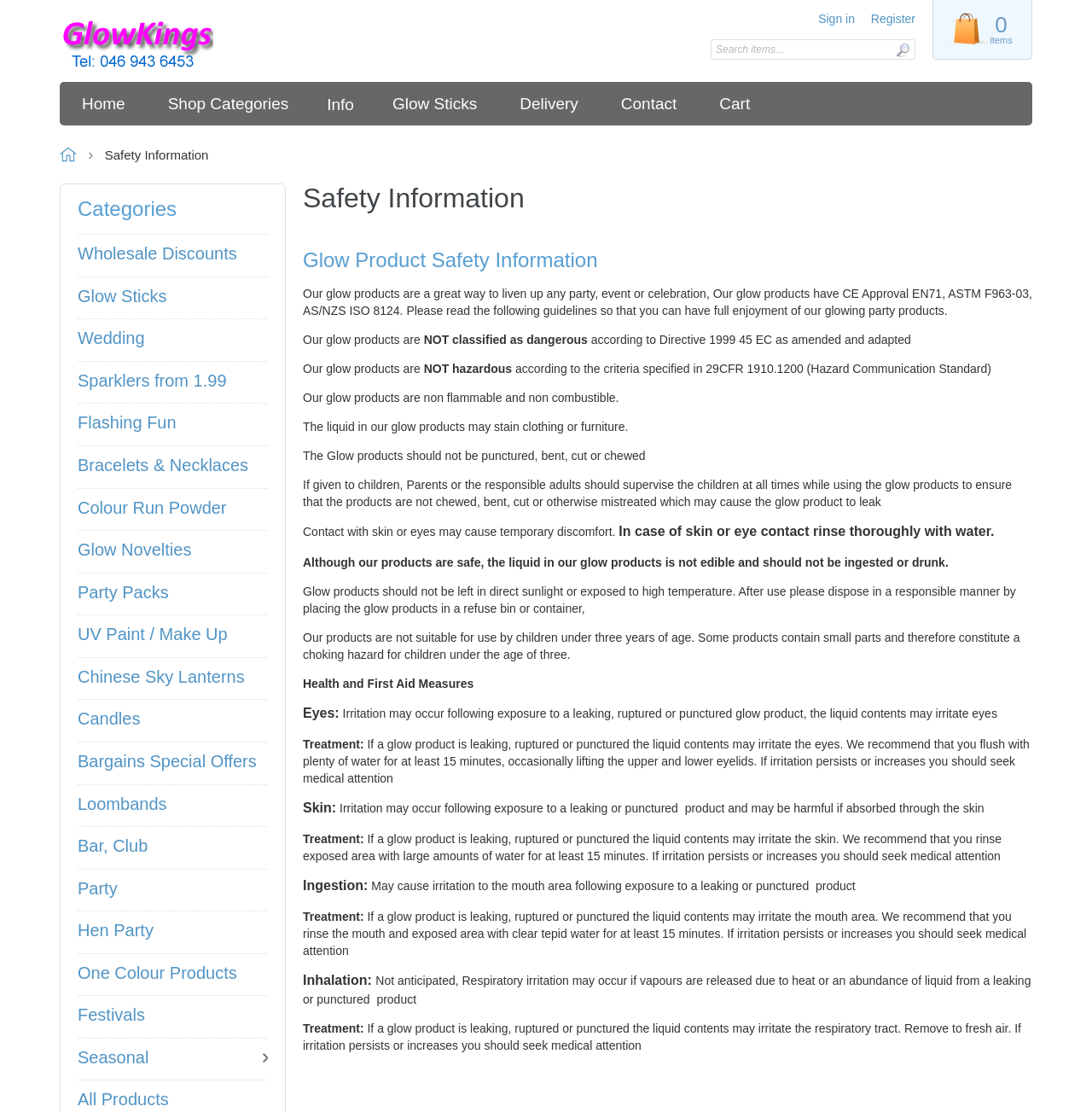Provide the bounding box coordinates of the HTML element this sentence describes: "Festivals". The bounding box coordinates consist of four float numbers between 0 and 1, i.e., [left, top, right, bottom].

[0.071, 0.895, 0.245, 0.933]